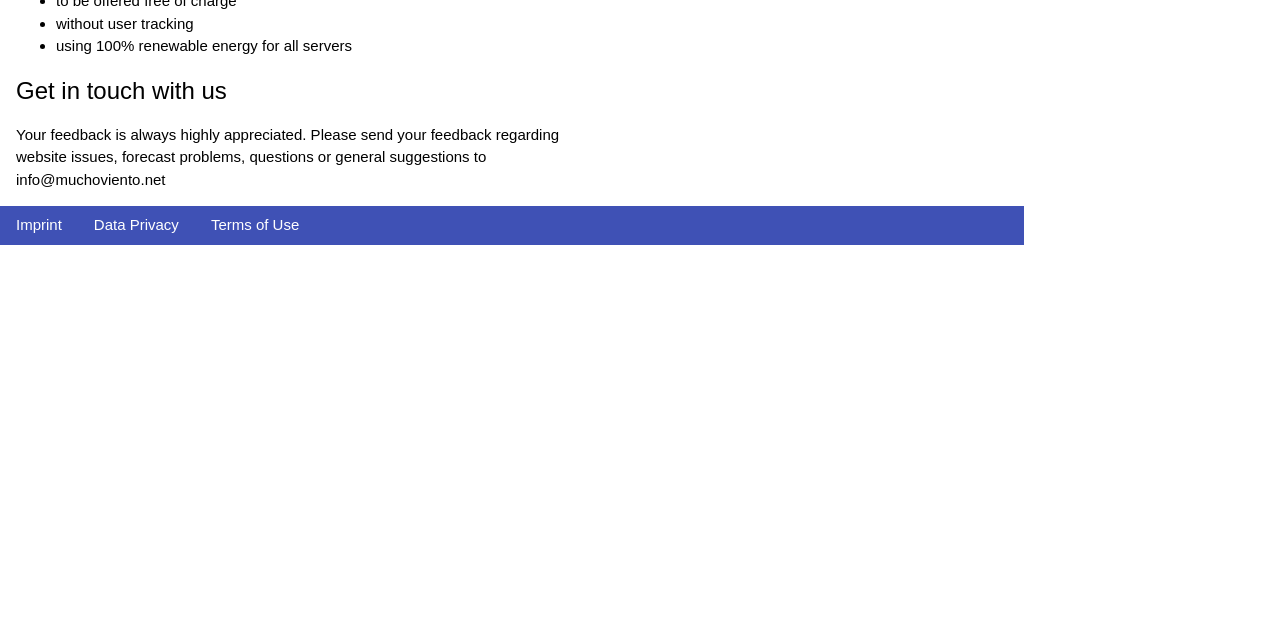Extract the bounding box coordinates of the UI element described by: "Imprint". The coordinates should include four float numbers ranging from 0 to 1, e.g., [left, top, right, bottom].

[0.0, 0.322, 0.061, 0.382]